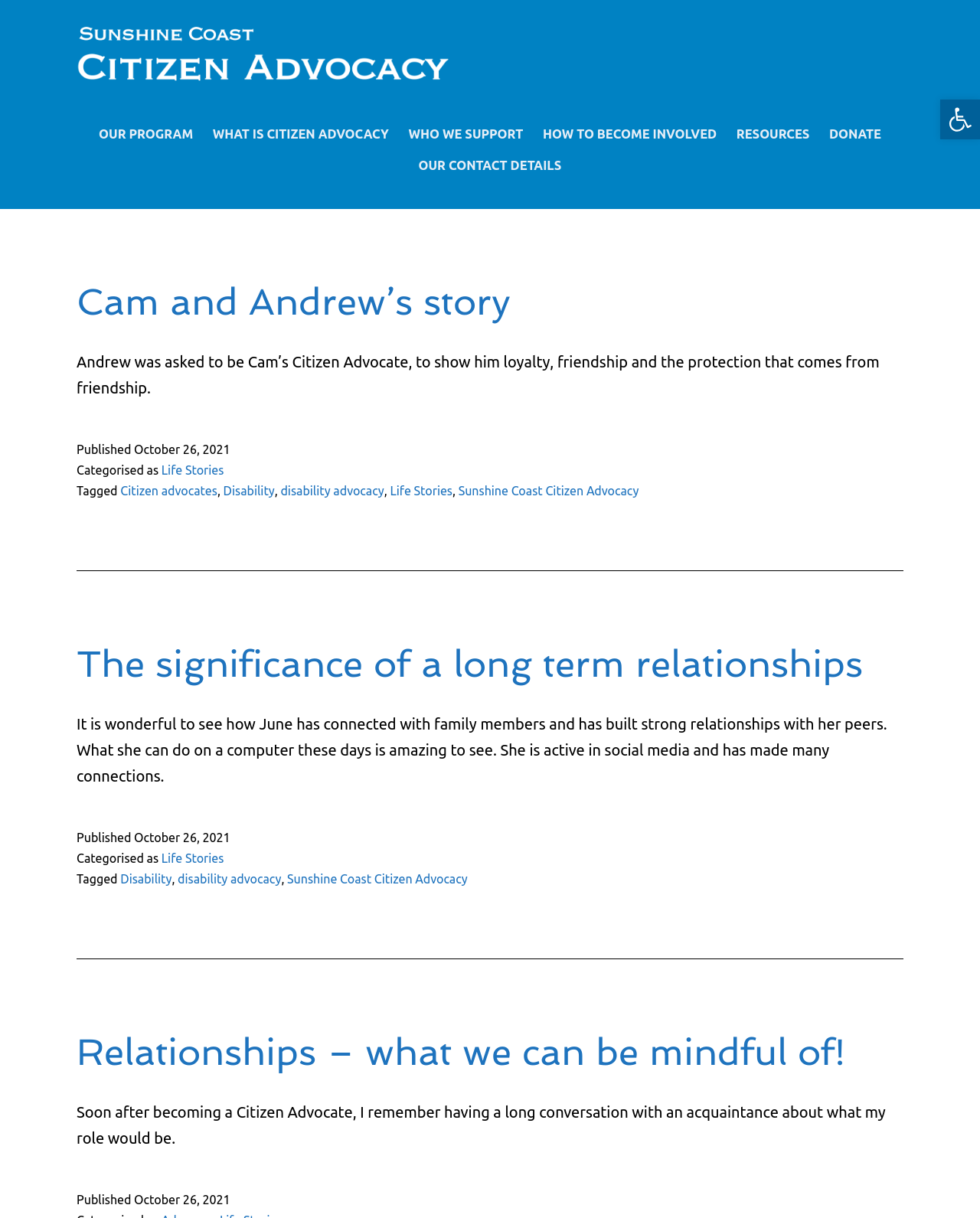Identify the bounding box coordinates of the clickable section necessary to follow the following instruction: "Explore the life stories category". The coordinates should be presented as four float numbers from 0 to 1, i.e., [left, top, right, bottom].

[0.165, 0.38, 0.228, 0.392]